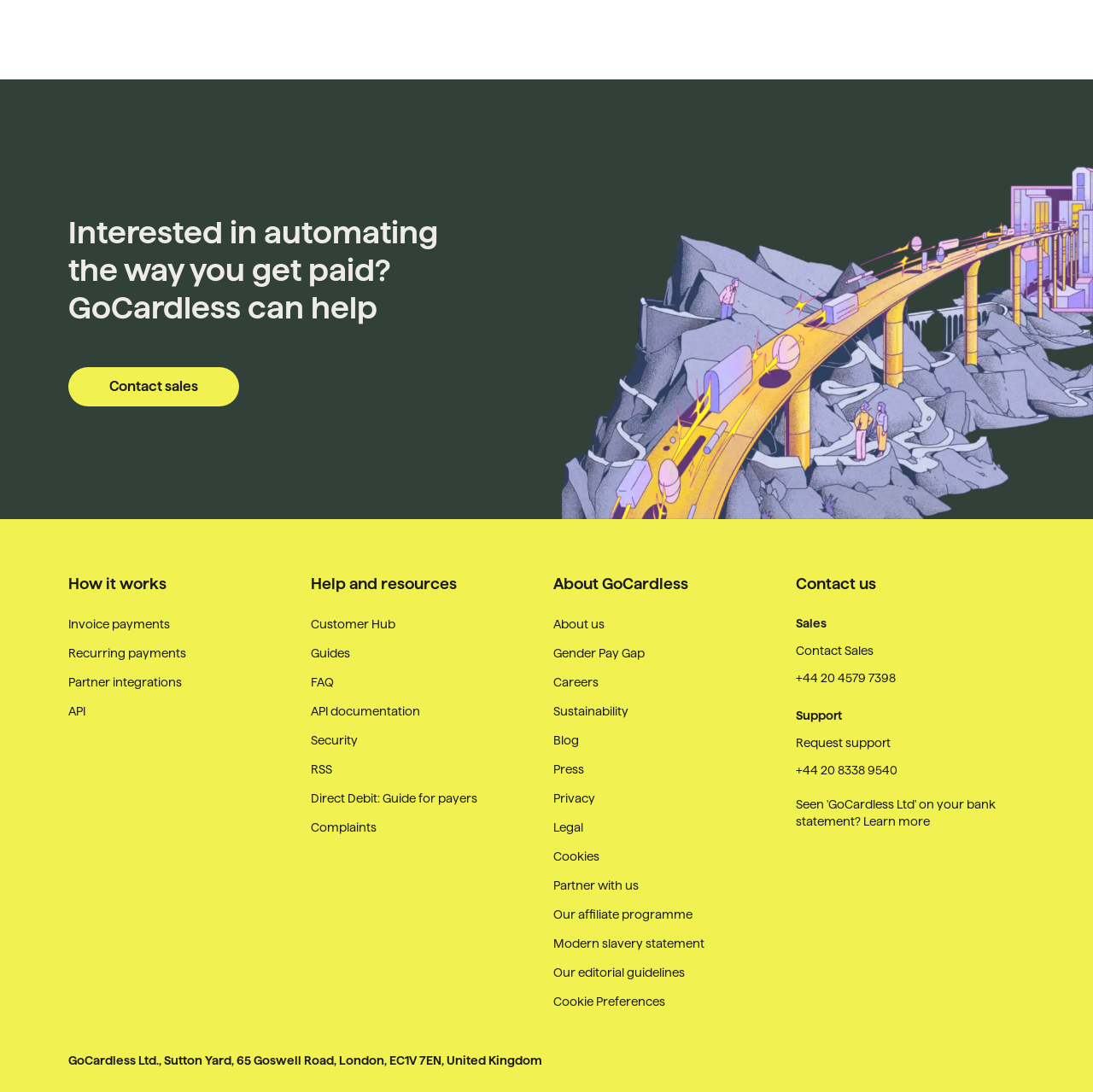Predict the bounding box of the UI element based on the description: "+44 20 4579 7398". The coordinates should be four float numbers between 0 and 1, formatted as [left, top, right, bottom].

[0.728, 0.613, 0.82, 0.629]